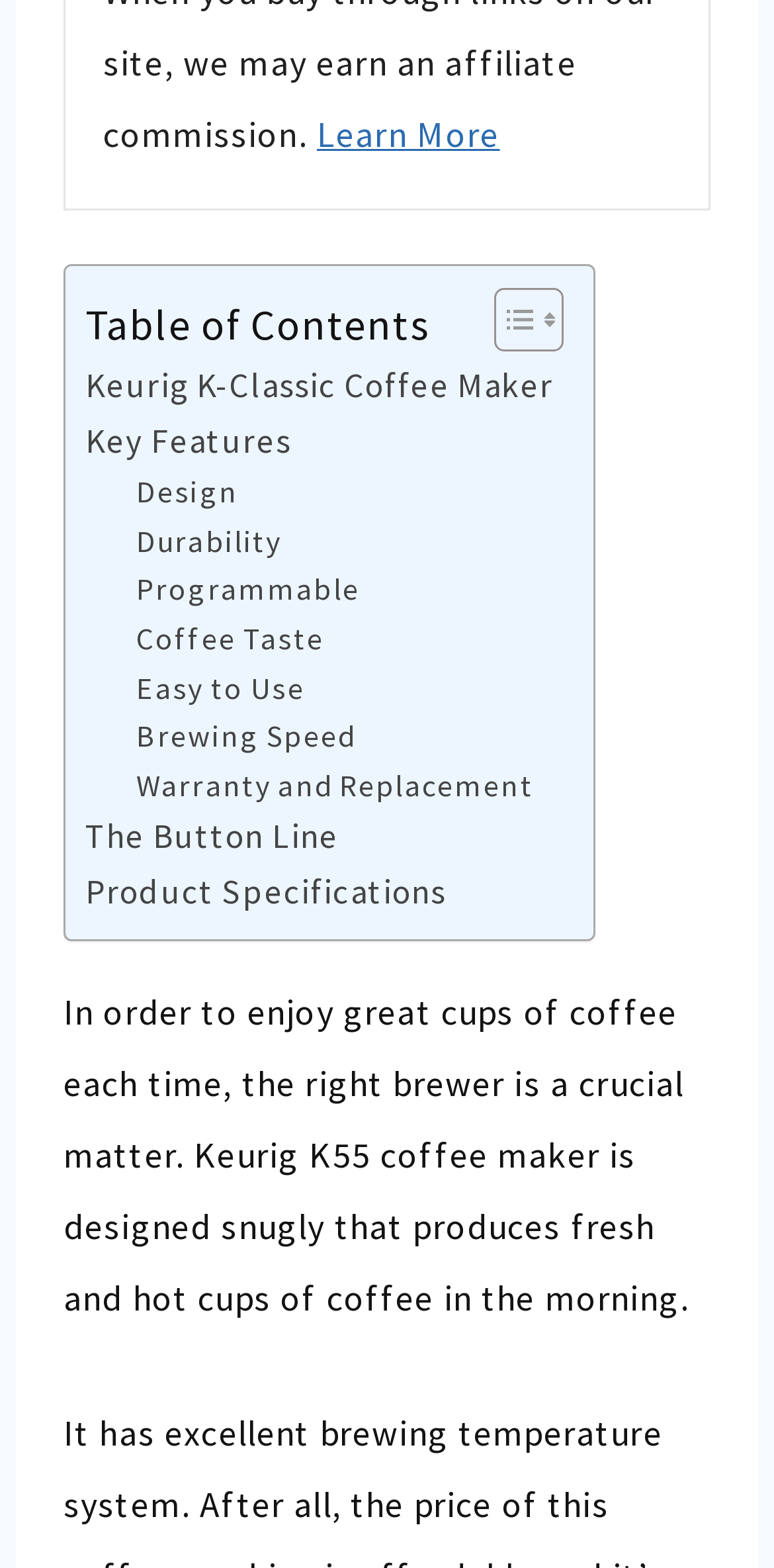Using the provided element description: "Easy to Use", identify the bounding box coordinates. The coordinates should be four floats between 0 and 1 in the order [left, top, right, bottom].

[0.176, 0.424, 0.394, 0.455]